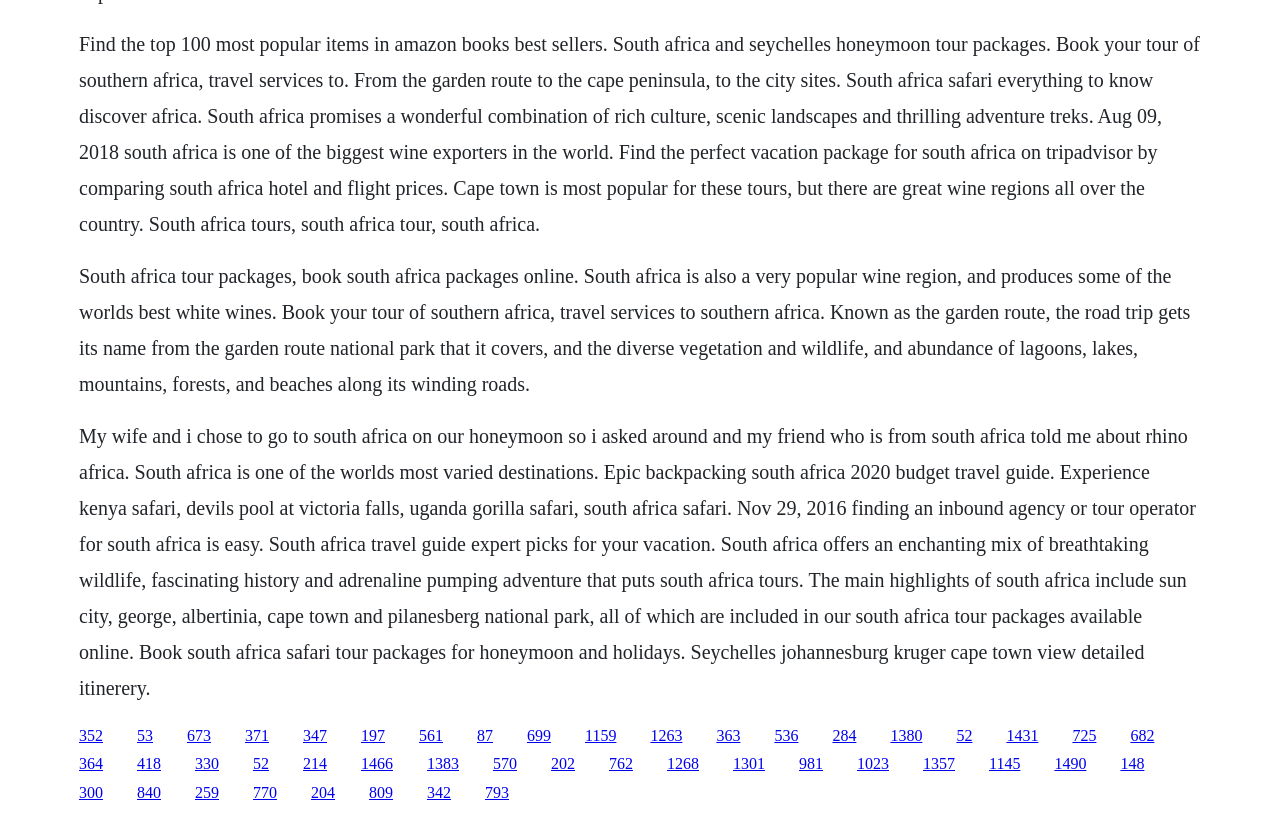Locate the bounding box coordinates of the element that should be clicked to fulfill the instruction: "Click the link to book South Africa tour packages".

[0.062, 0.89, 0.08, 0.911]